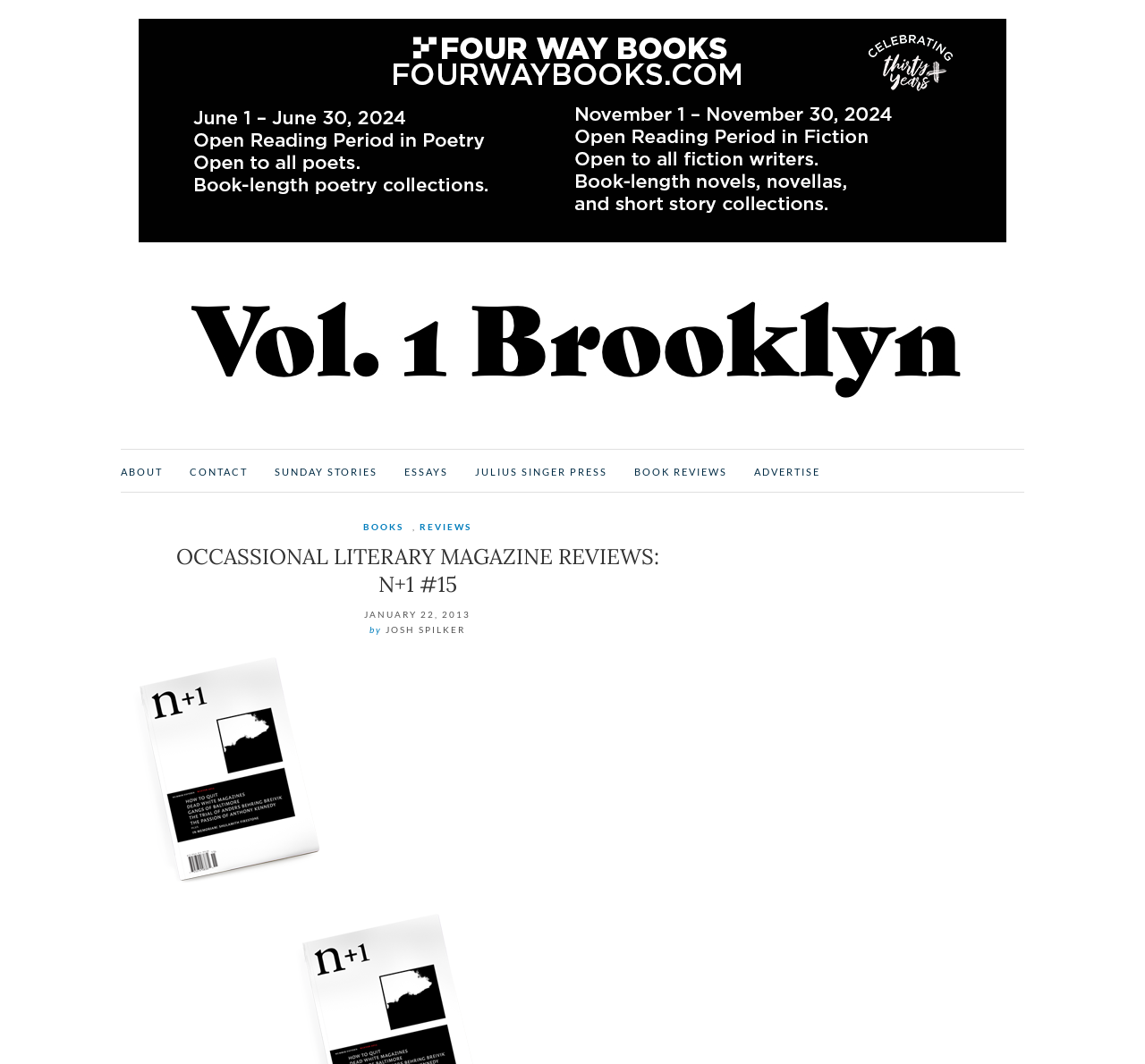Highlight the bounding box coordinates of the region I should click on to meet the following instruction: "Click on the 'SAL University: Eternity in a Ruffle' link".

None